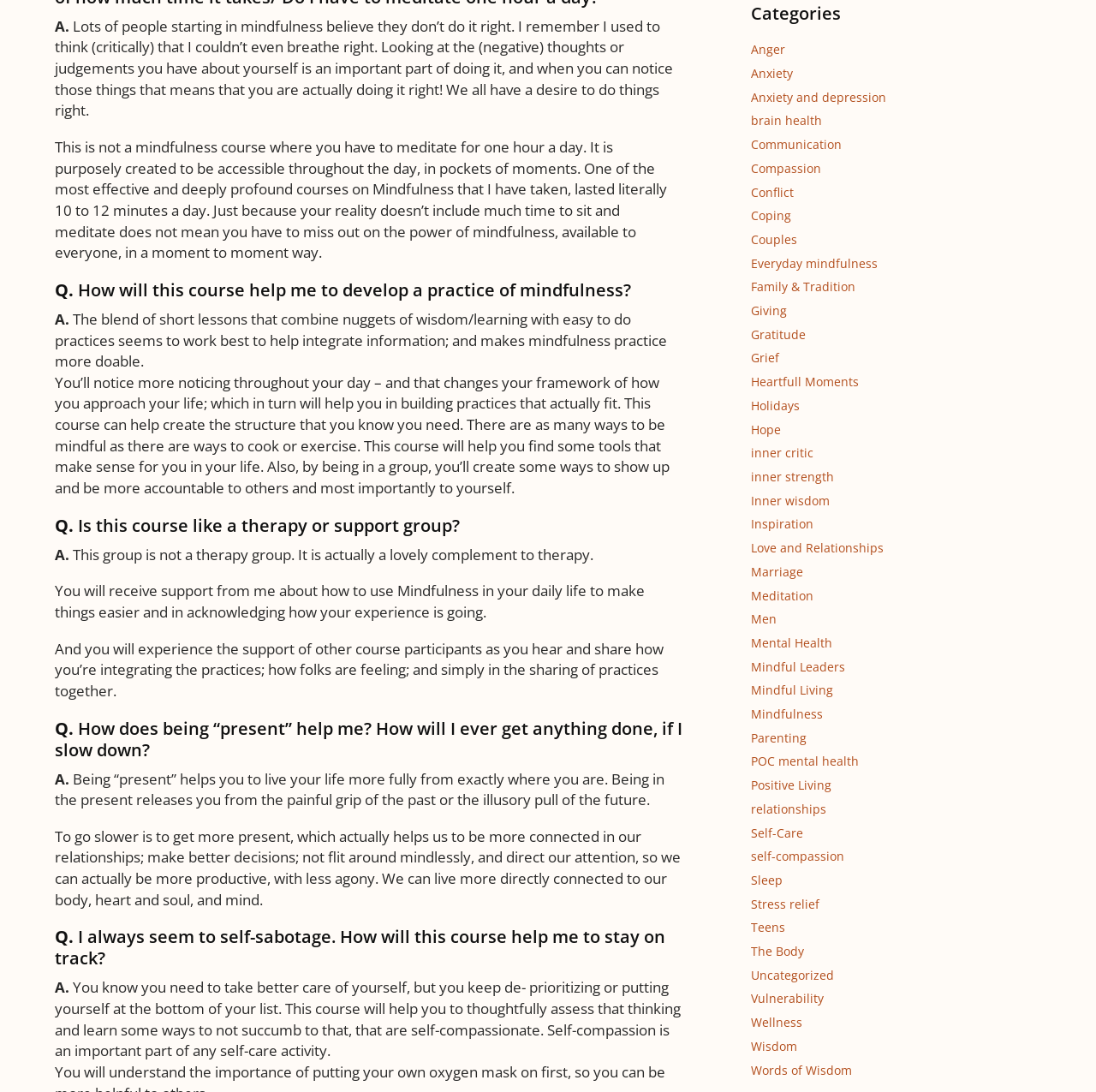Determine the bounding box coordinates of the clickable region to follow the instruction: "Check the 'PERFORMANCES' link".

None